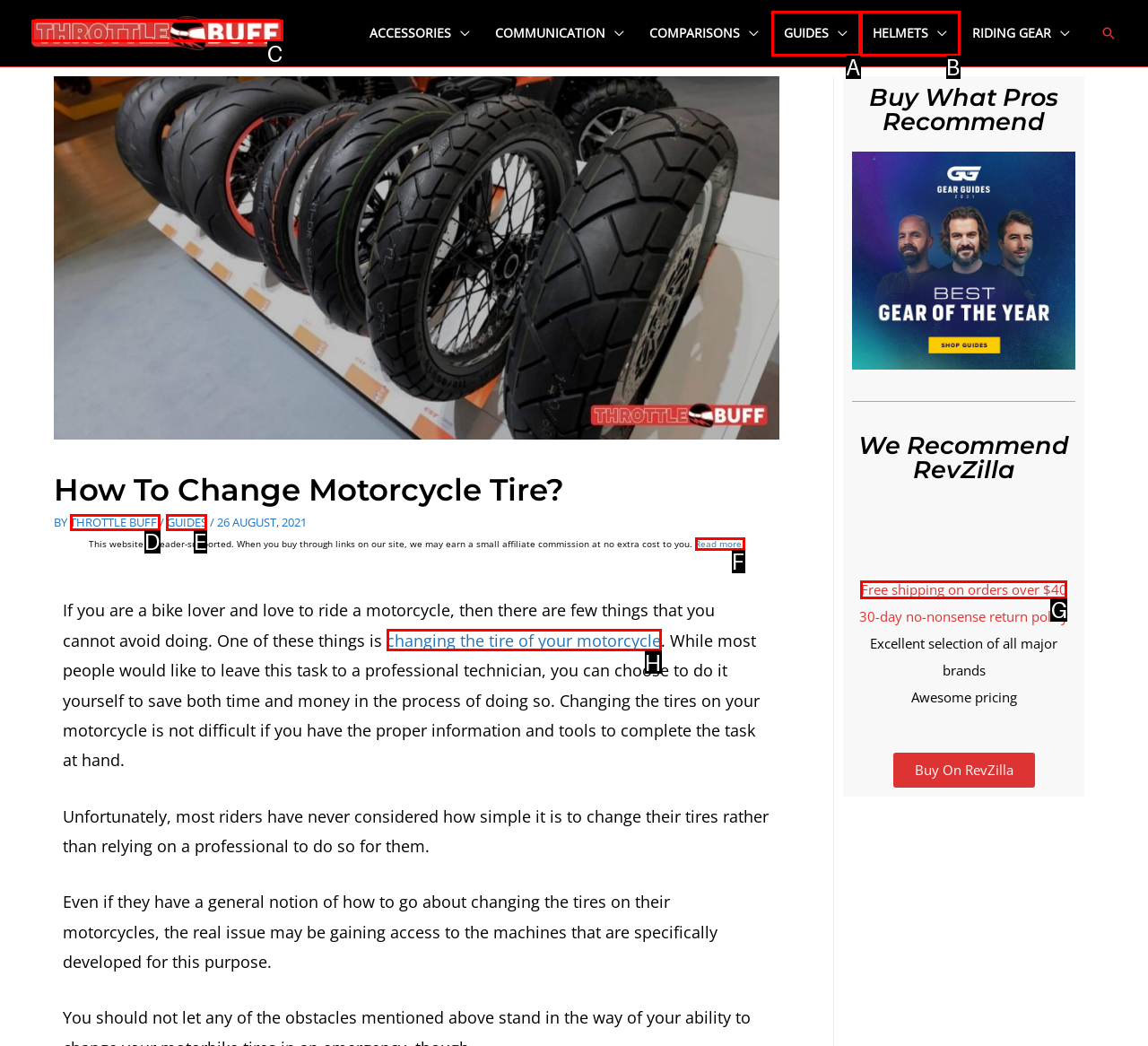Select the correct option from the given choices to perform this task: Click on the 'GUIDES' link. Provide the letter of that option.

E